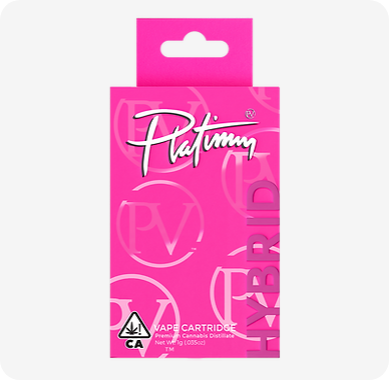What symbol is included on the packaging to indicate safety regulation?
Refer to the image and provide a one-word or short phrase answer.

Warning symbol